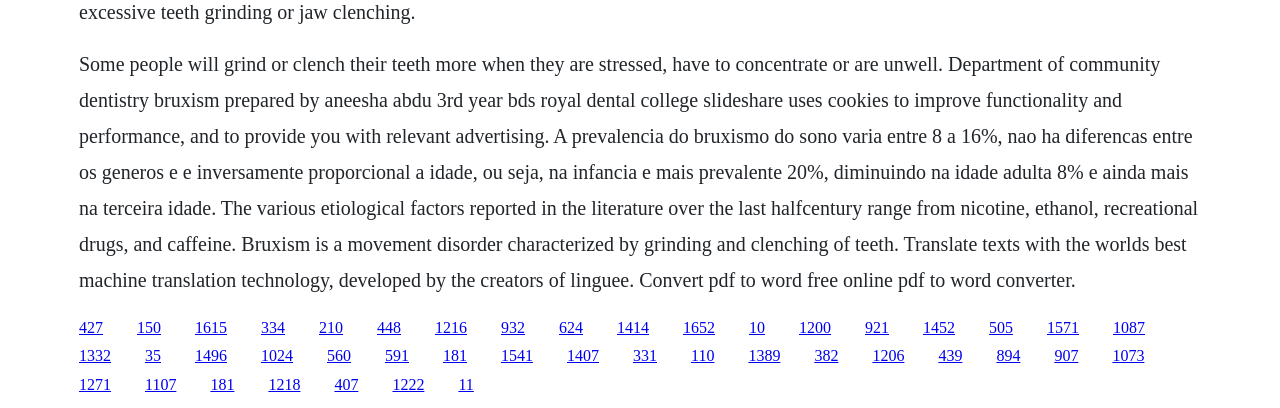Indicate the bounding box coordinates of the element that must be clicked to execute the instruction: "Click the link '334'". The coordinates should be given as four float numbers between 0 and 1, i.e., [left, top, right, bottom].

[0.204, 0.781, 0.223, 0.823]